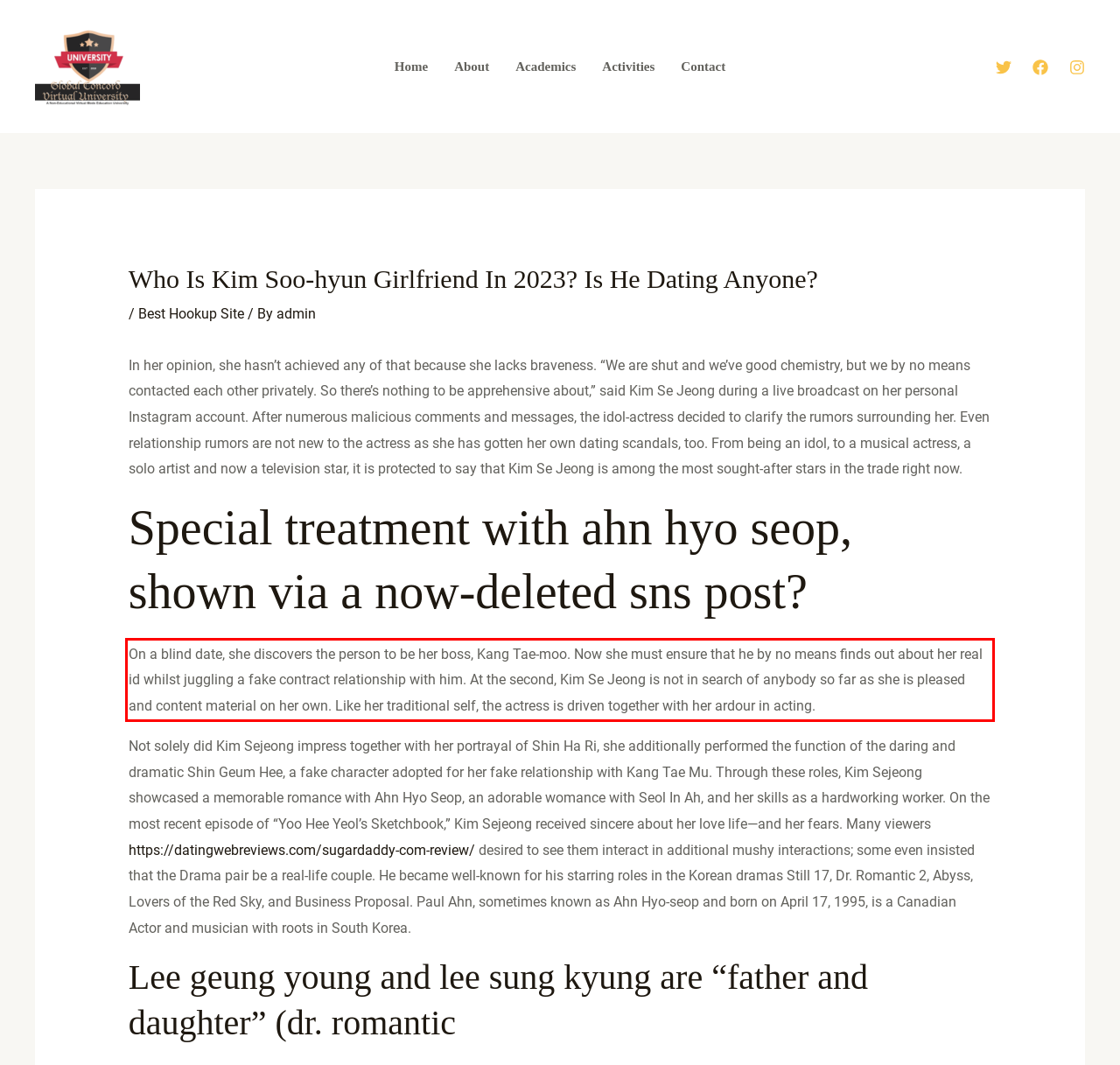Within the screenshot of the webpage, there is a red rectangle. Please recognize and generate the text content inside this red bounding box.

On a blind date, she discovers the person to be her boss, Kang Tae-moo. Now she must ensure that he by no means finds out about her real id whilst juggling a fake contract relationship with him. At the second, Kim Se Jeong is not in search of anybody so far as she is pleased and content material on her own. Like her traditional self, the actress is driven together with her ardour in acting.